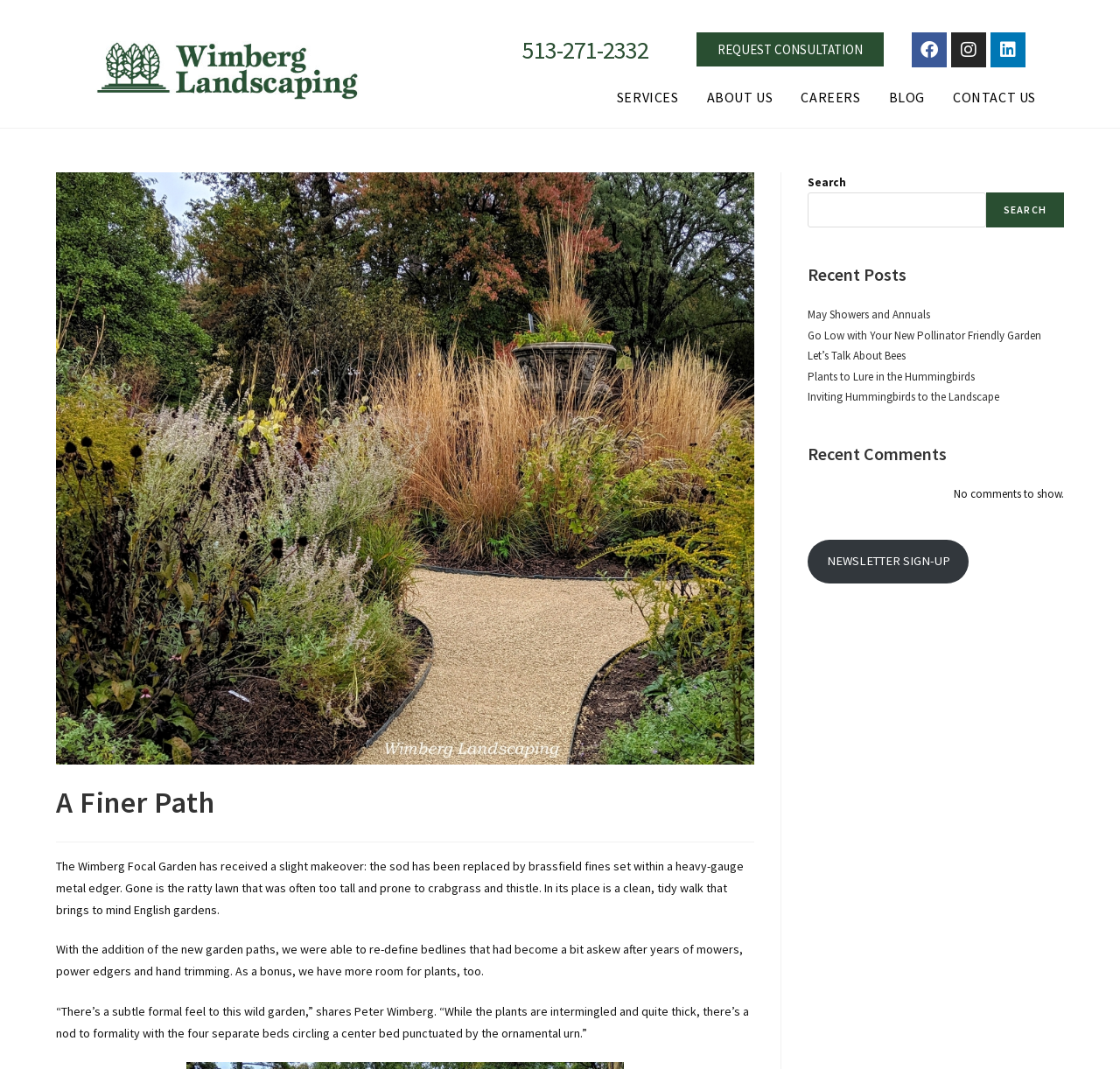What is the purpose of the search box? Examine the screenshot and reply using just one word or a brief phrase.

To search the website